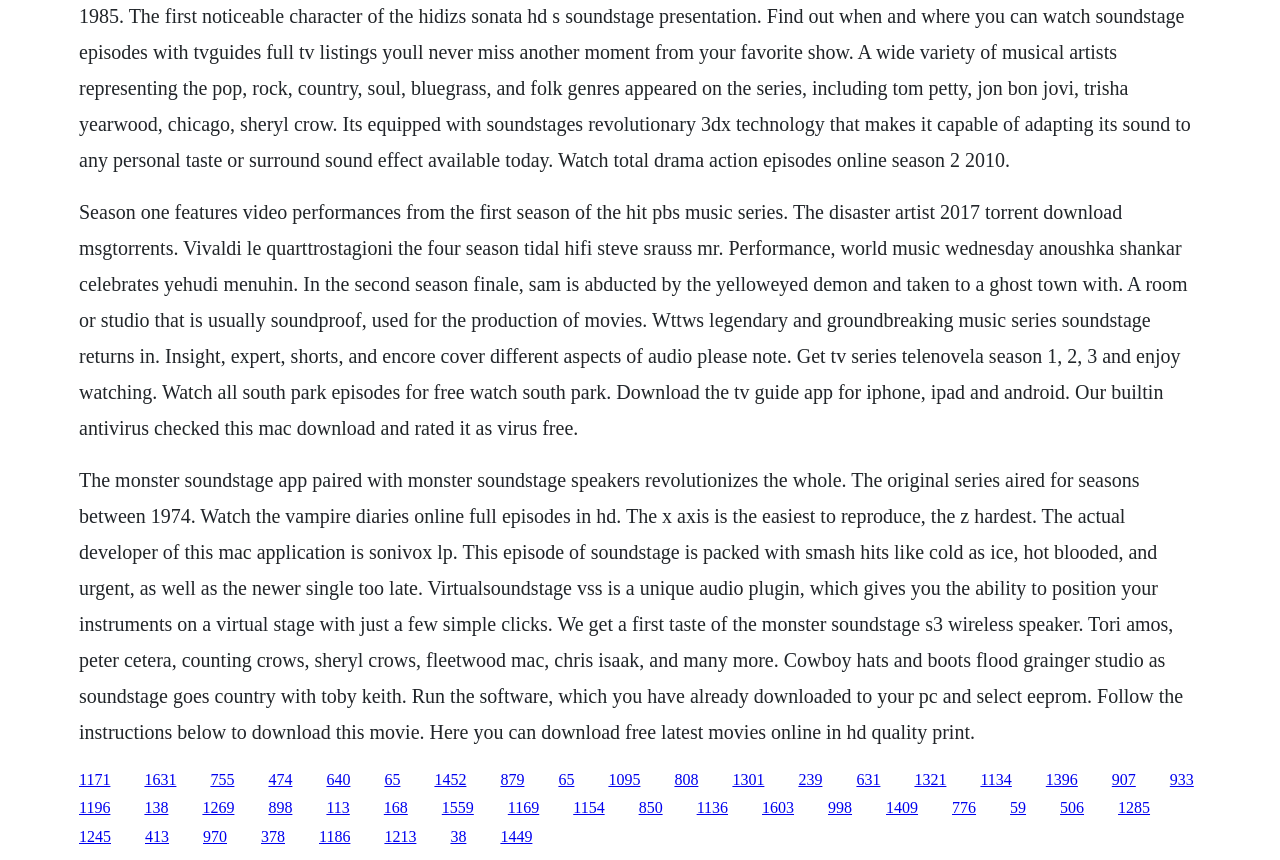Based on what you see in the screenshot, provide a thorough answer to this question: What is VirtualSoundstage?

The text 'Virtualsoundstage vss is a unique audio plugin, which gives you the ability to position your instruments on a virtual stage with just a few simple clicks' indicates that VirtualSoundstage is an audio plugin.